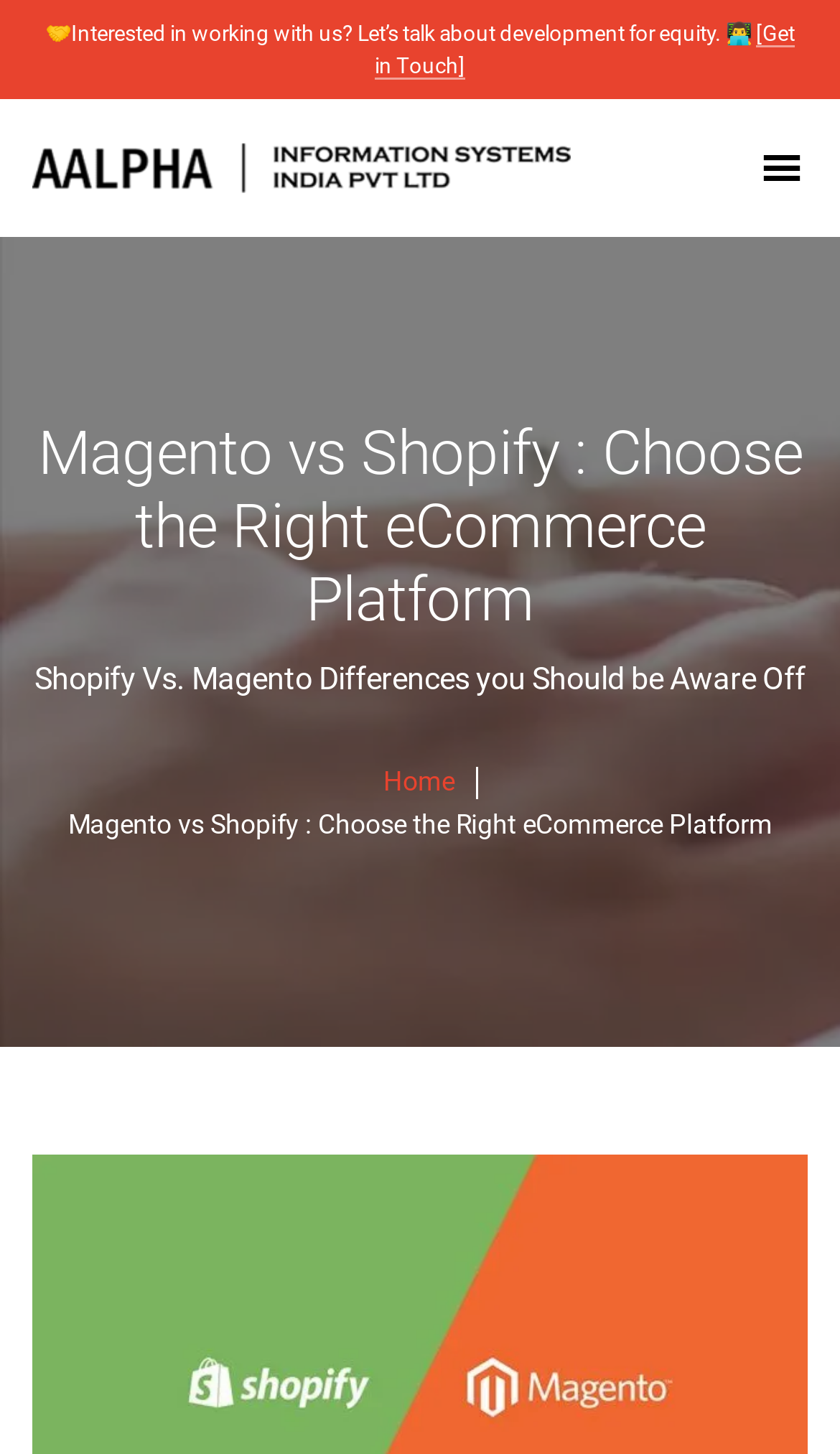Deliver a detailed narrative of the webpage's visual and textual elements.

The webpage is about comparing Magento and Shopify, two eCommerce platforms. At the top, there is a call-to-action message "Interested in working with us? Let’s talk about development for equity." accompanied by a "Get in Touch" link and a logo image. 

Below this section, there is a main content area that occupies most of the page. Within this area, there are two headings. The first heading, "Magento vs Shopify : Choose the Right eCommerce Platform", is located at the top, followed by the second heading, "Shopify Vs. Magento Differences you Should be Aware Off", which is positioned below the first one. 

On the top-right corner, there is a small icon represented by a Unicode character. At the bottom of the main content area, there is a "Home" link.